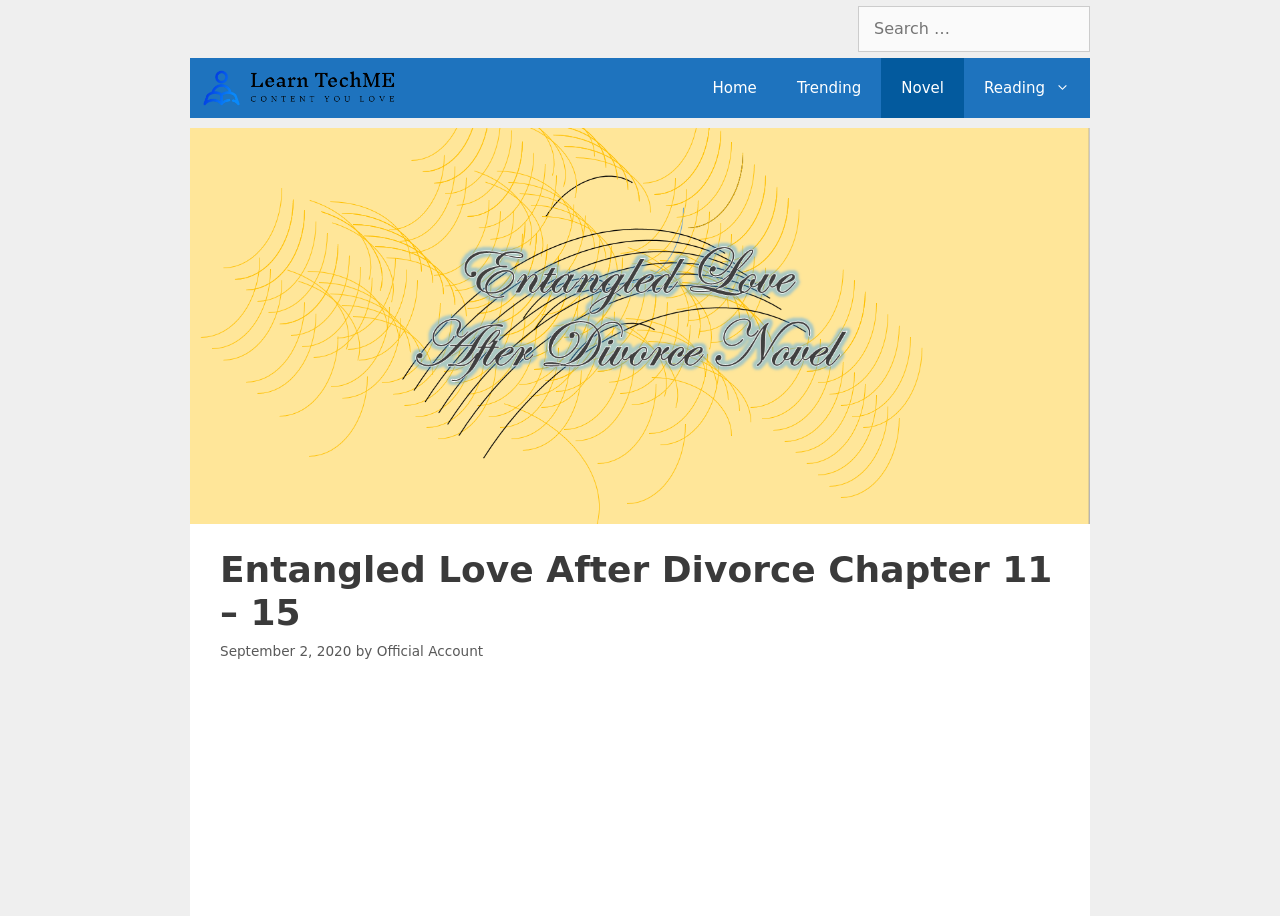Give a concise answer of one word or phrase to the question: 
How many navigation links are there?

5